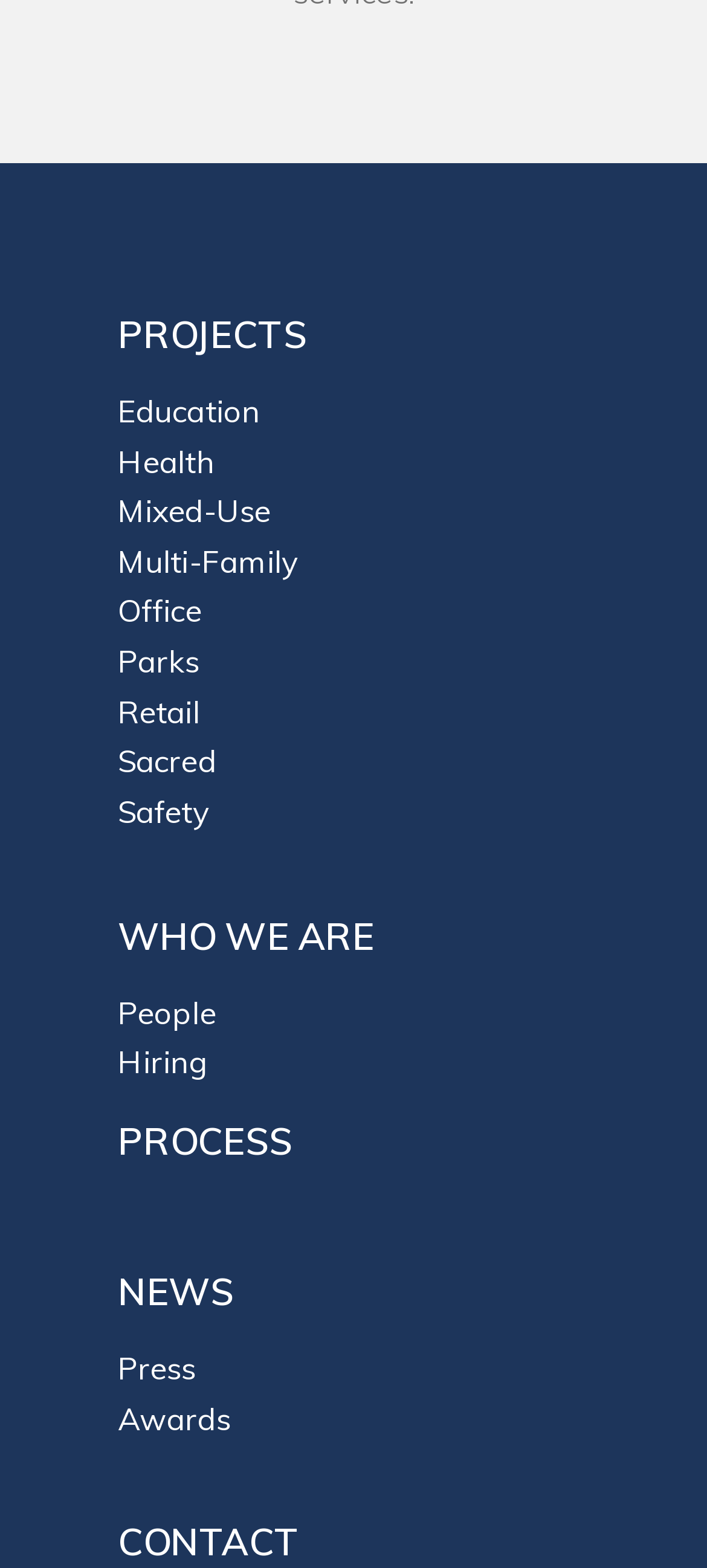Please mark the clickable region by giving the bounding box coordinates needed to complete this instruction: "explore the news section".

[0.167, 0.808, 0.331, 0.838]